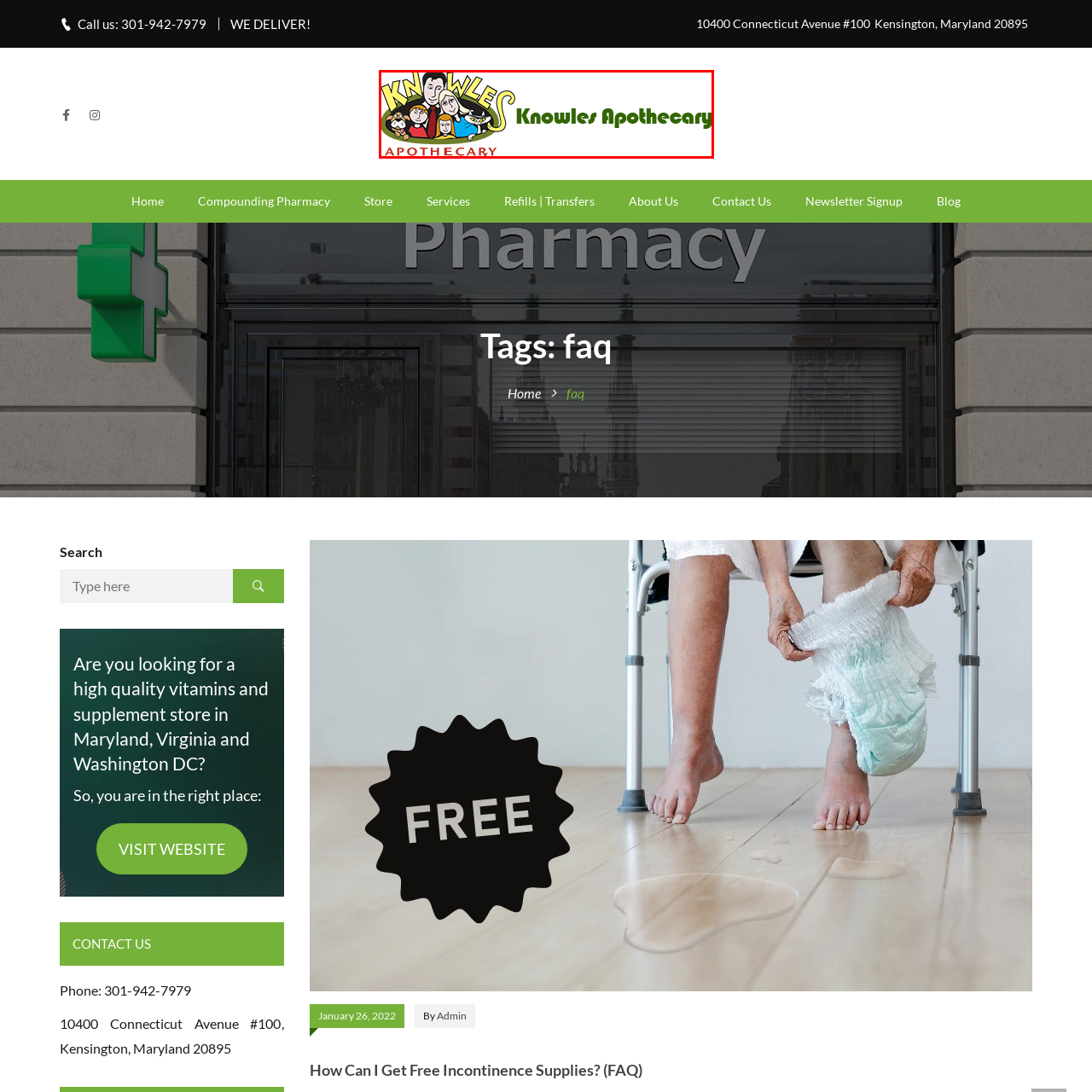Inspect the area enclosed by the red box and reply to the question using only one word or a short phrase: 
What is written below the cartoon characters?

Knowles Apothecary